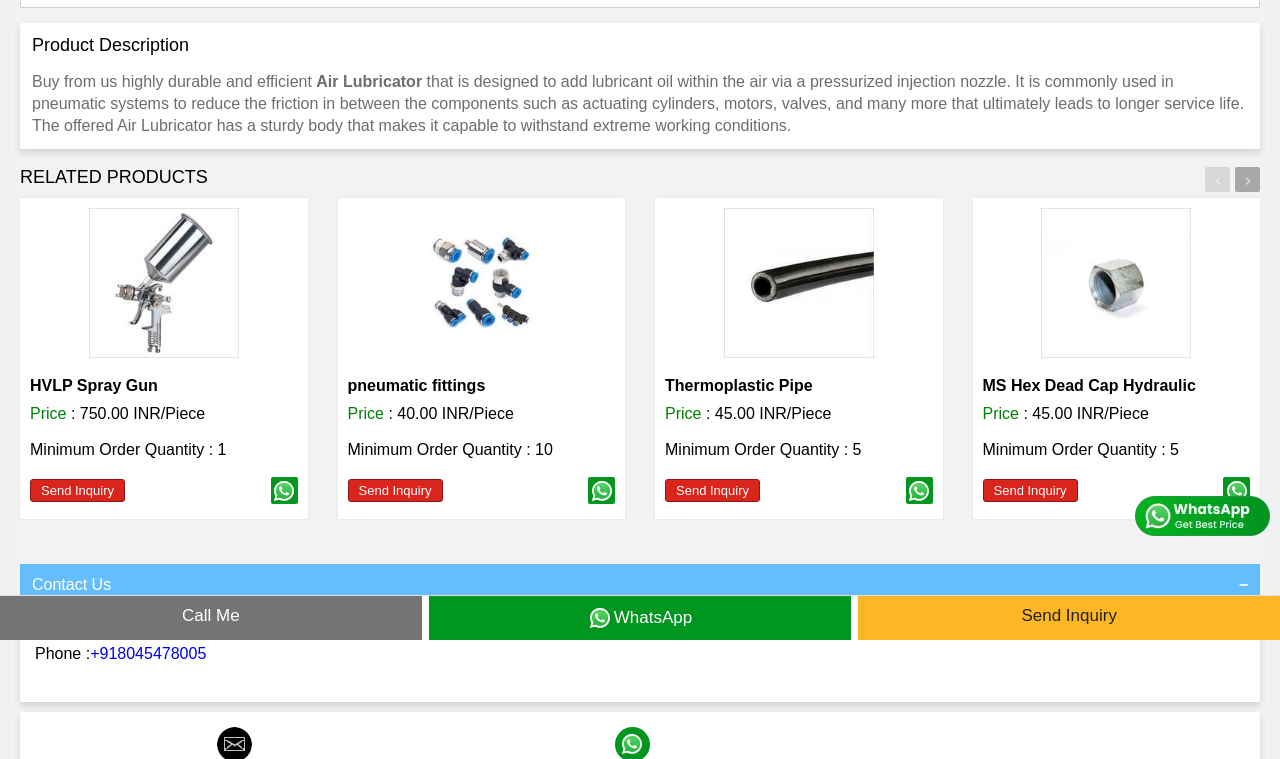Highlight the bounding box of the UI element that corresponds to this description: "+918045478005".

[0.07, 0.85, 0.161, 0.872]